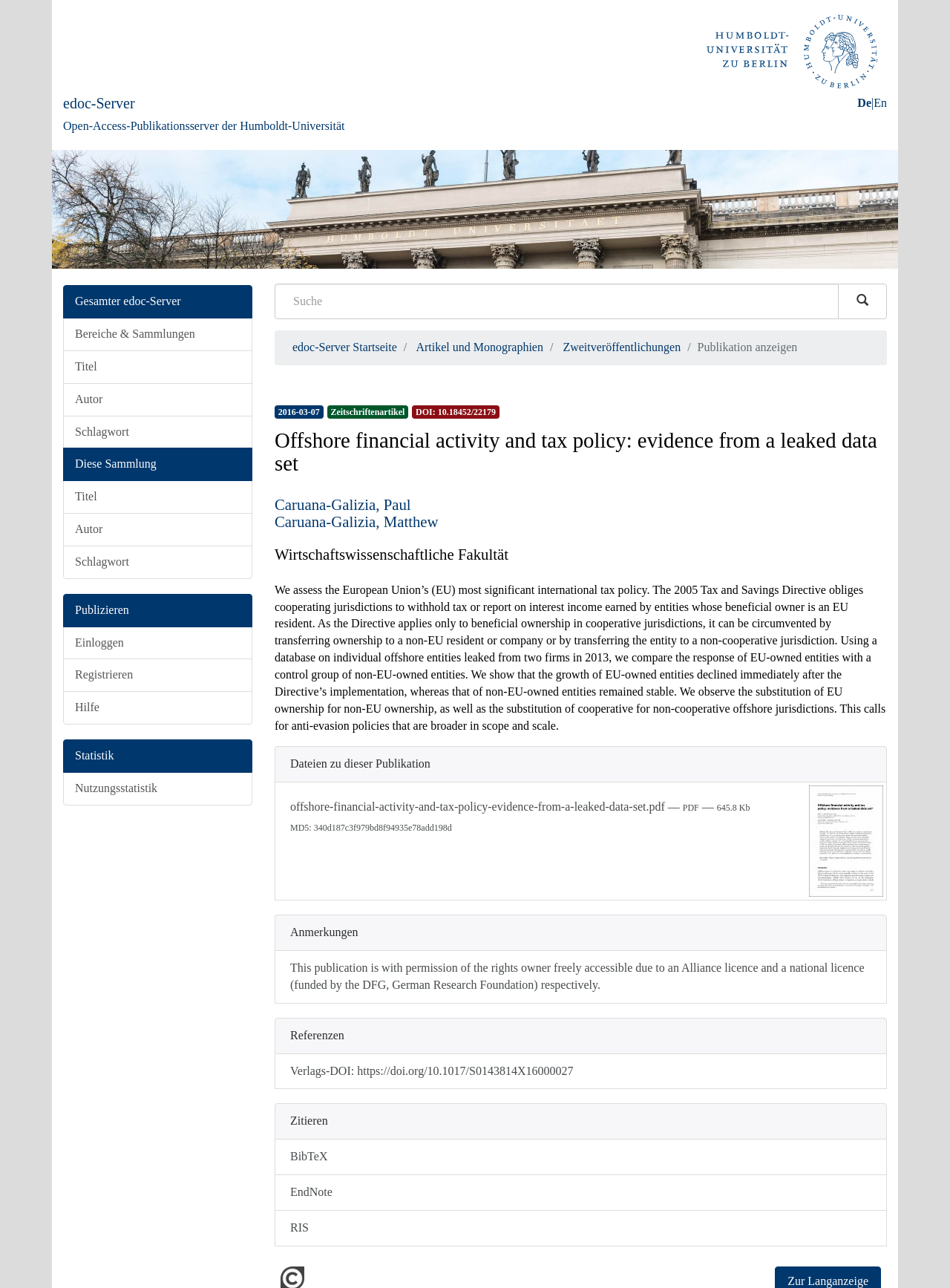Please find the bounding box coordinates of the section that needs to be clicked to achieve this instruction: "View publication details".

[0.734, 0.265, 0.839, 0.274]